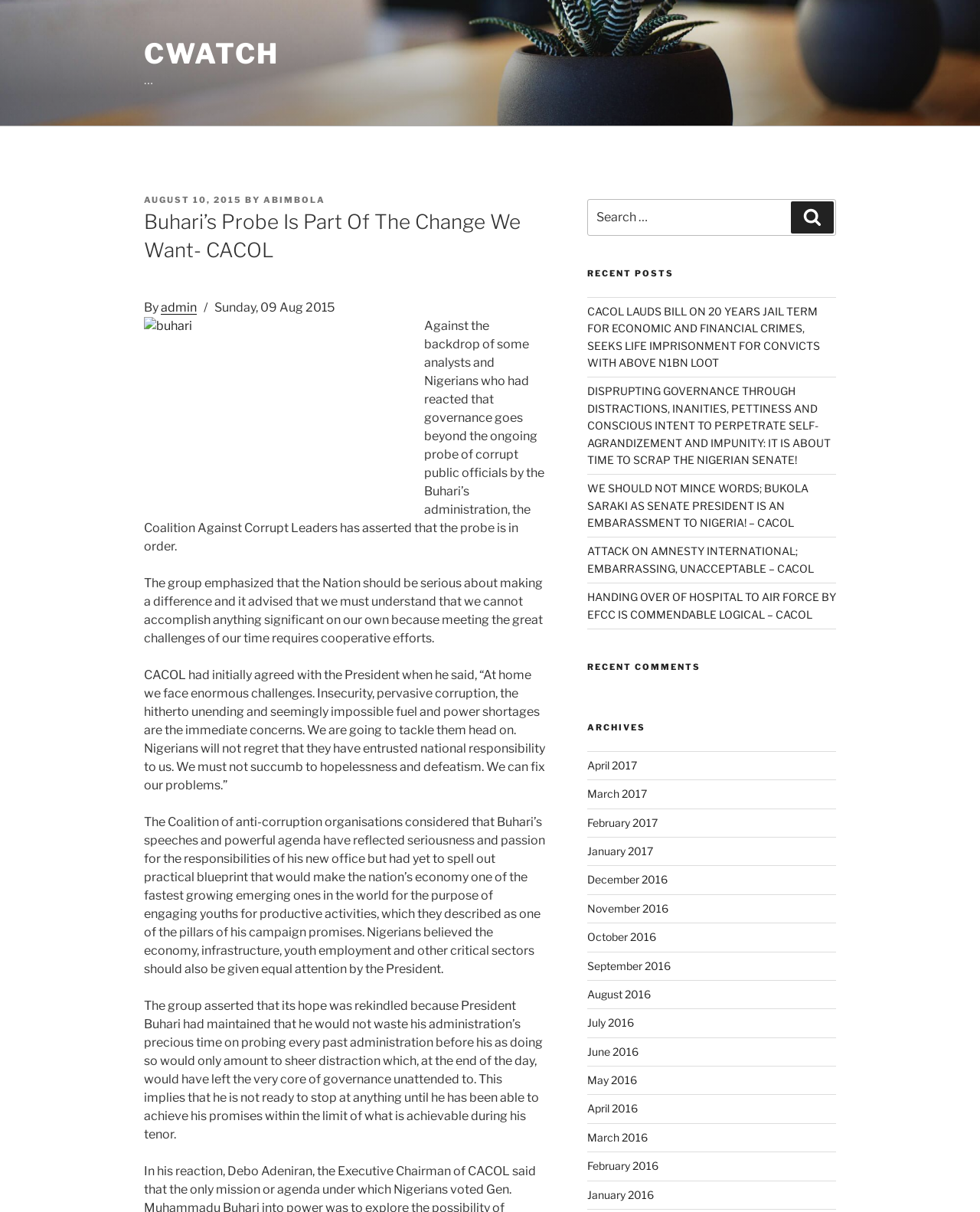Pinpoint the bounding box coordinates for the area that should be clicked to perform the following instruction: "Check recent comments".

[0.599, 0.546, 0.853, 0.556]